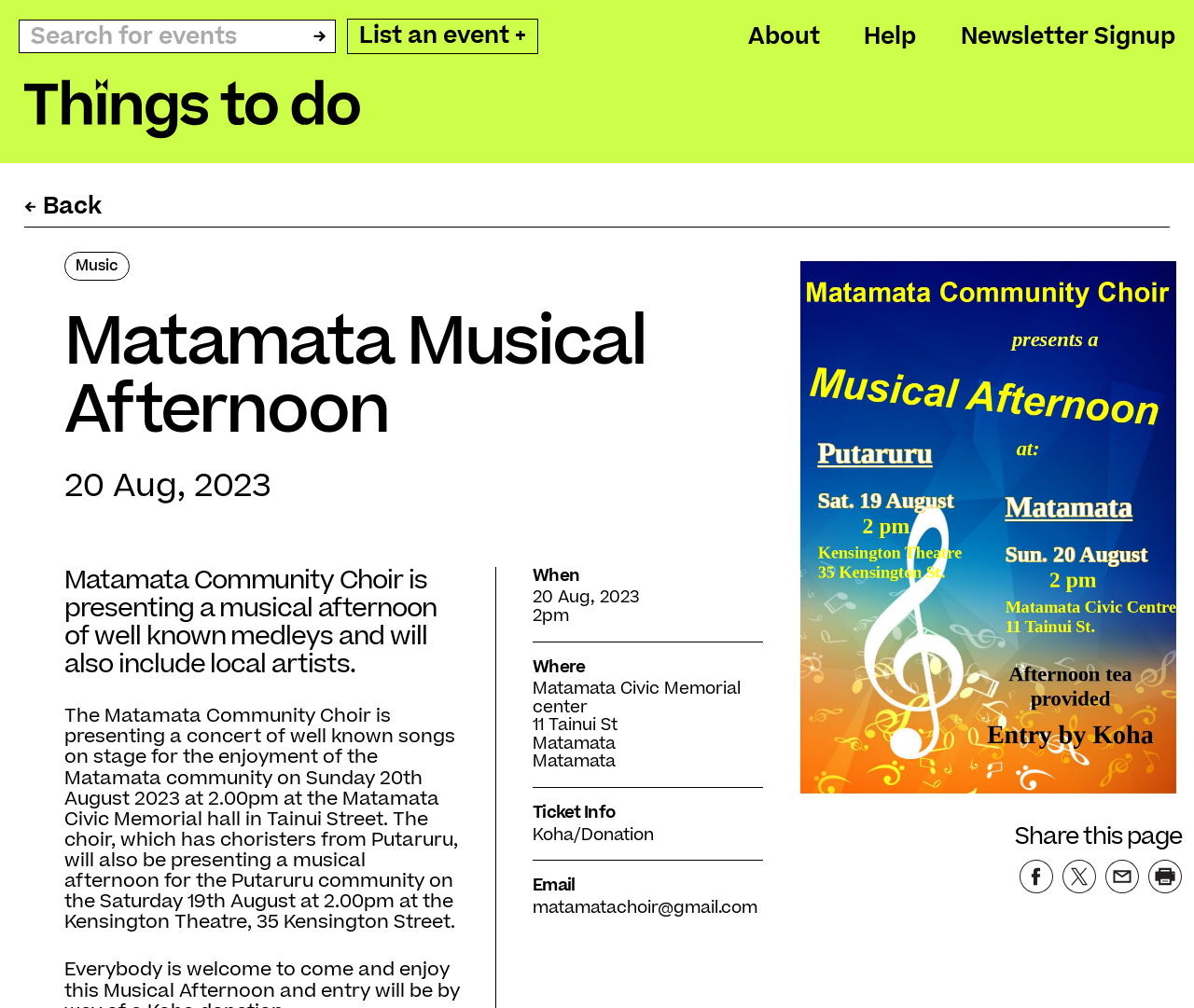Locate the bounding box coordinates of the clickable element to fulfill the following instruction: "Go to About page". Provide the coordinates as four float numbers between 0 and 1 in the format [left, top, right, bottom].

[0.626, 0.02, 0.686, 0.052]